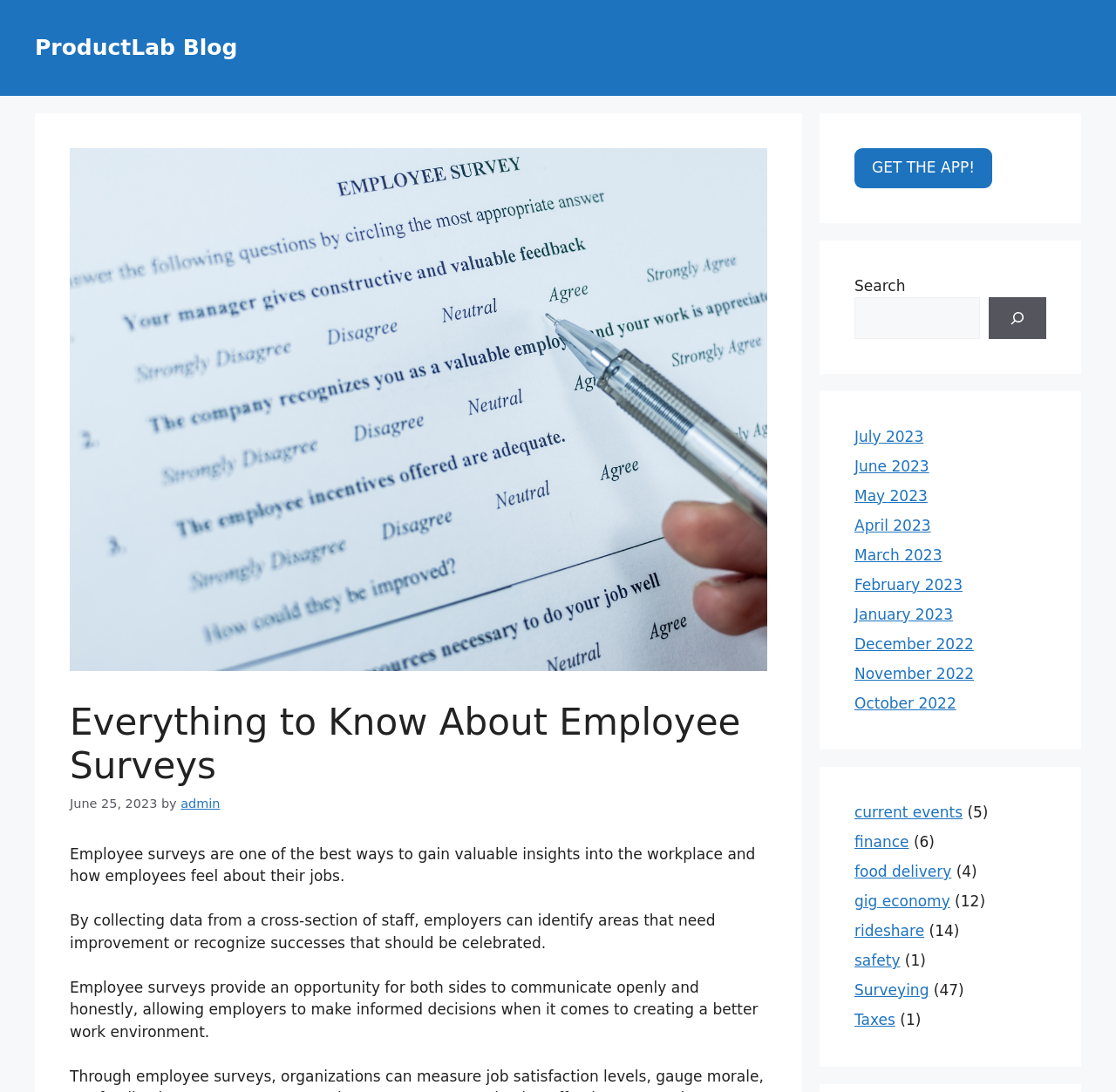Can you find the bounding box coordinates of the area I should click to execute the following instruction: "Click the 'GET THE APP!' link"?

[0.766, 0.136, 0.889, 0.172]